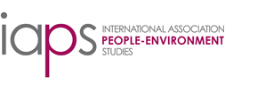Answer in one word or a short phrase: 
What is the focus of the International Association for People-Environment Studies?

People and their environments